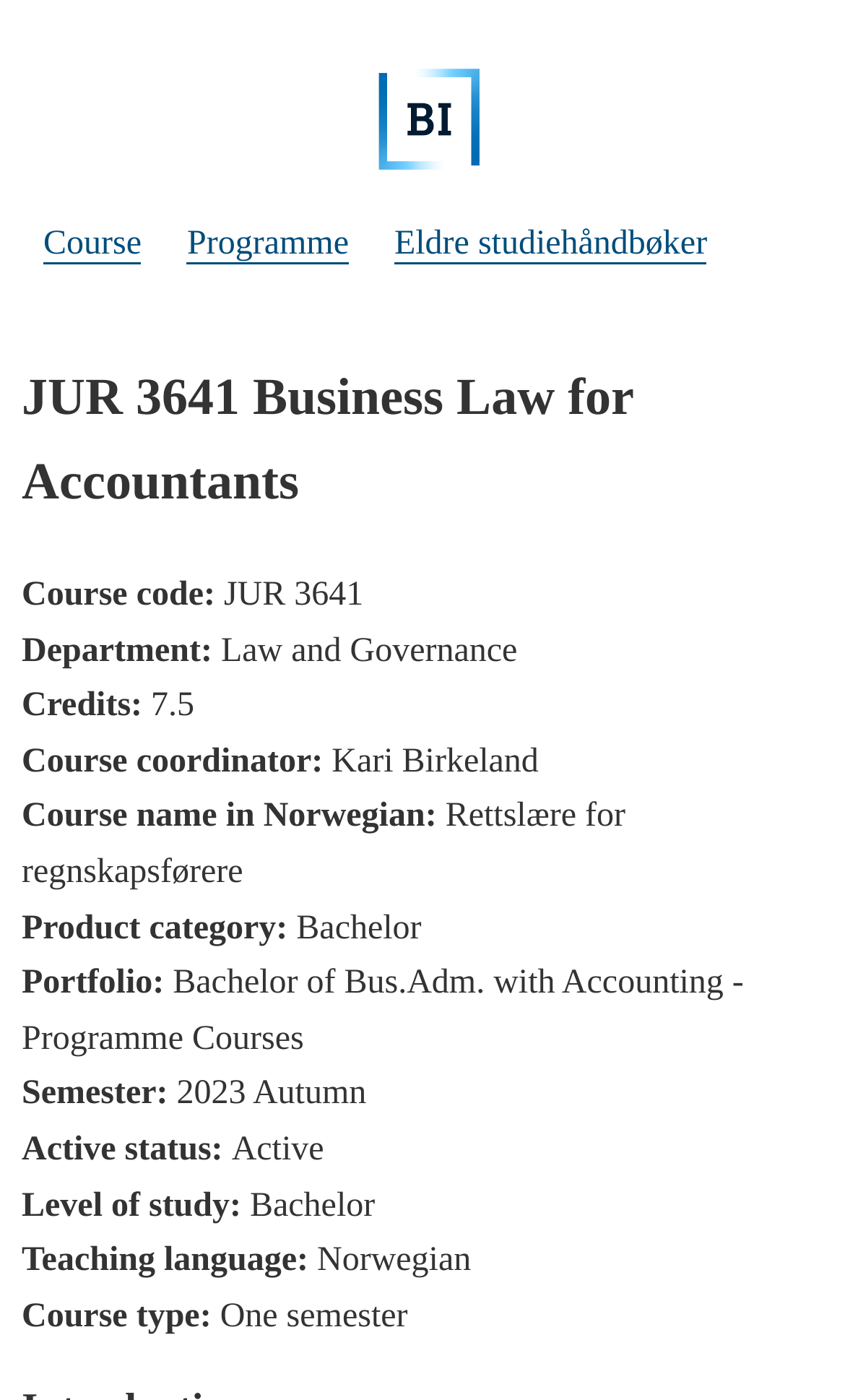Locate the bounding box coordinates of the UI element described by: "Programme". The bounding box coordinates should consist of four float numbers between 0 and 1, i.e., [left, top, right, bottom].

[0.221, 0.16, 0.413, 0.188]